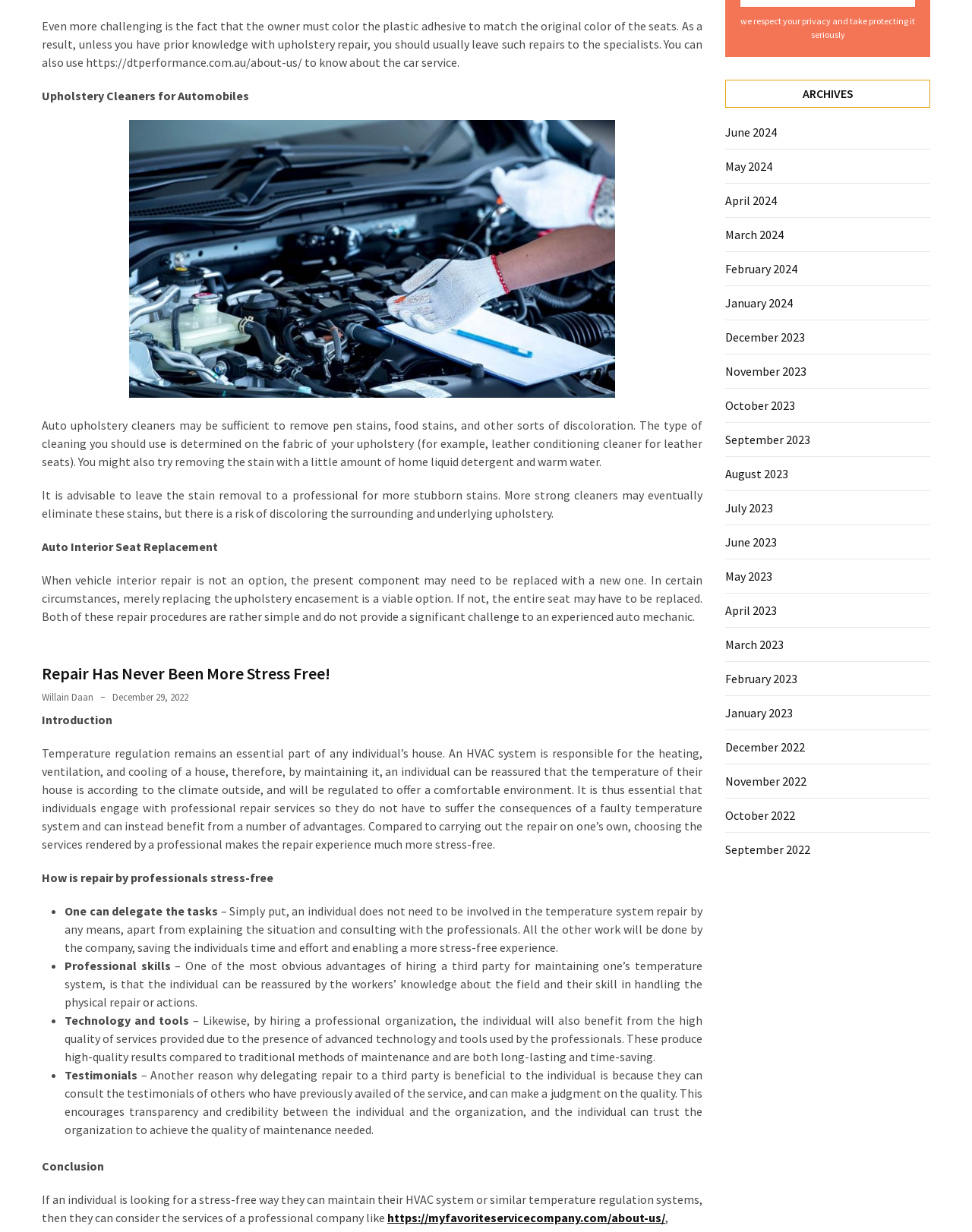Identify and provide the bounding box for the element described by: "parent_node: RECENT POSTS".

[0.94, 0.344, 0.977, 0.37]